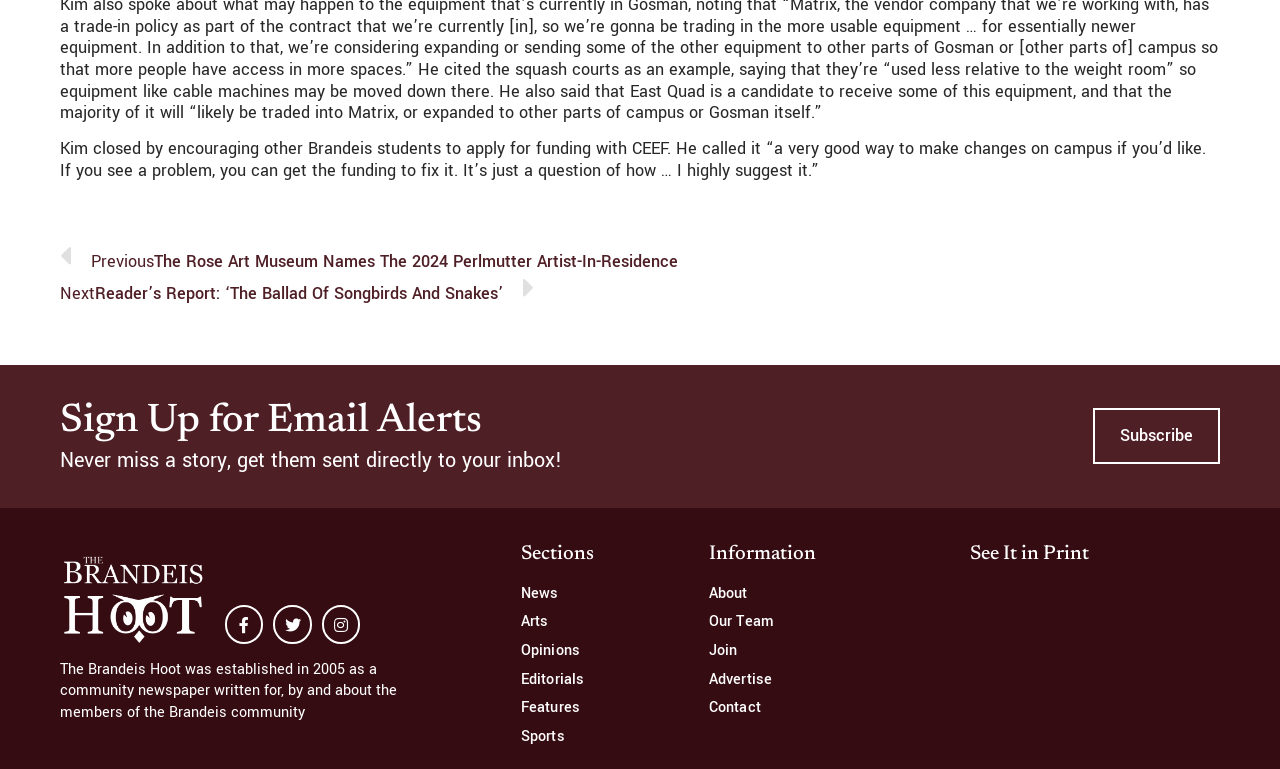Please specify the coordinates of the bounding box for the element that should be clicked to carry out this instruction: "Subscribe to email alerts". The coordinates must be four float numbers between 0 and 1, formatted as [left, top, right, bottom].

[0.854, 0.531, 0.953, 0.603]